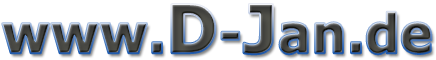What is the color scheme of the logo?
Using the picture, provide a one-word or short phrase answer.

Blend of light and dark shades